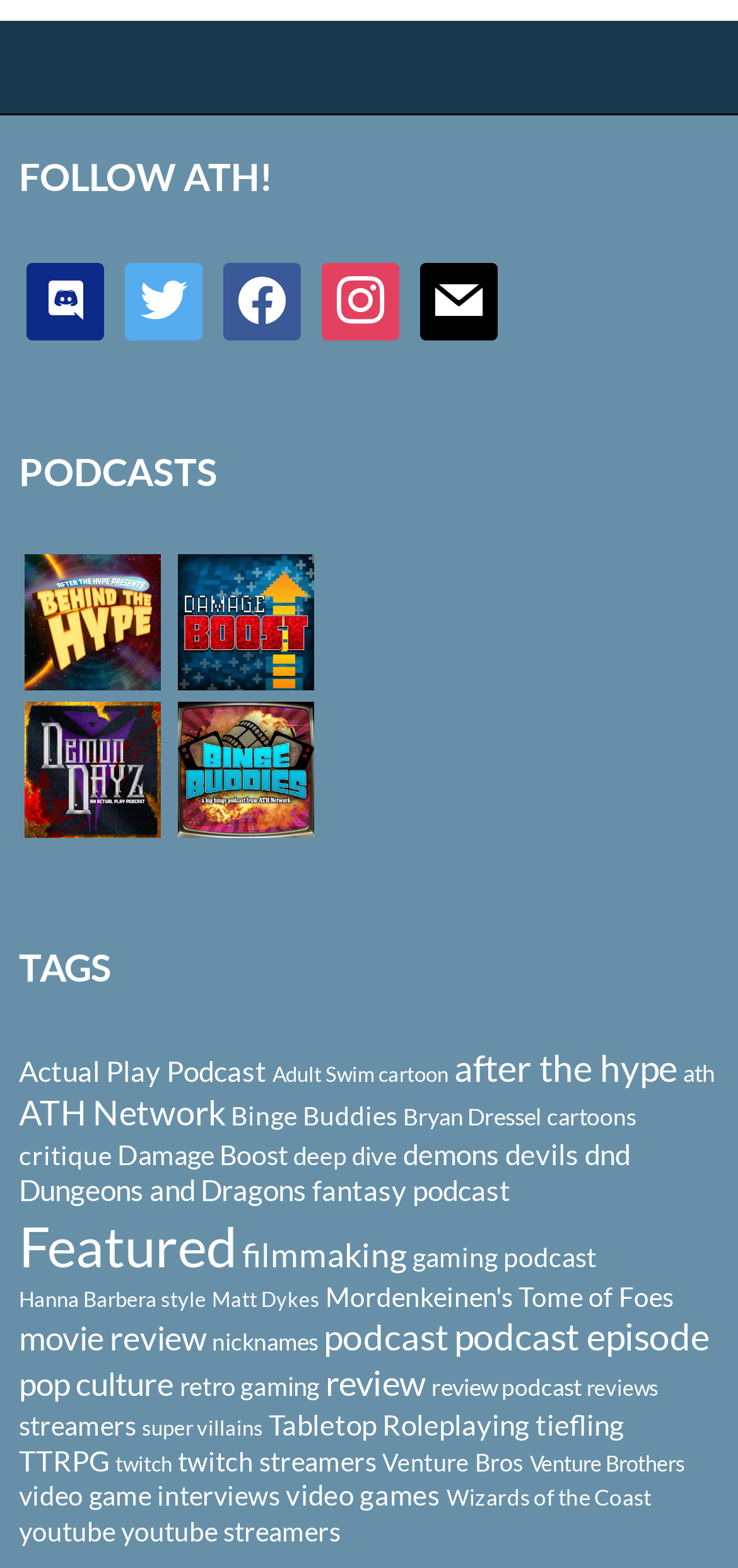From the webpage screenshot, predict the bounding box of the UI element that matches this description: "keto diet tabsand medication interactions".

None